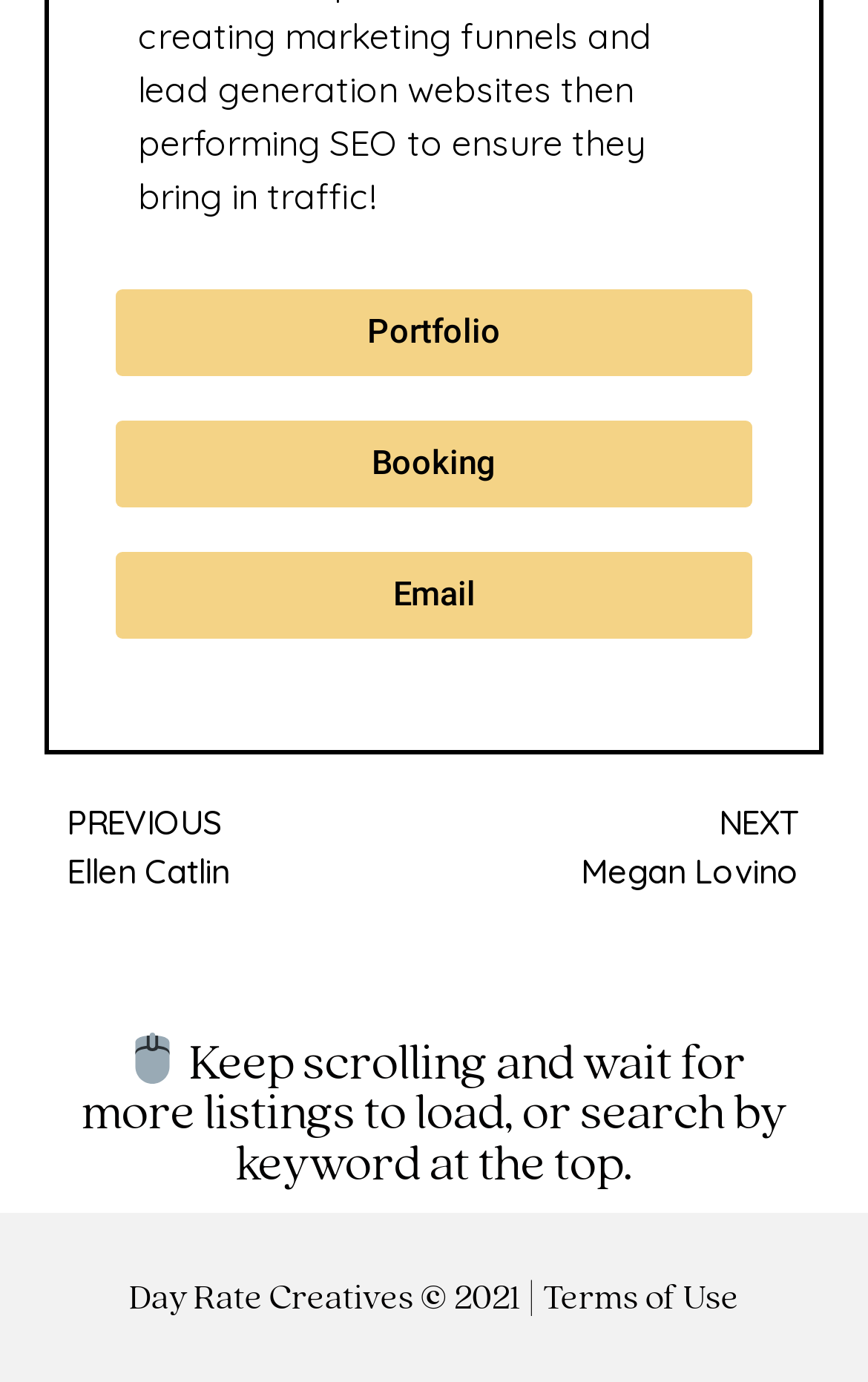What is the function of the 'NEXT' and 'PREVIOUS' links?
Answer the question with as much detail as possible.

The 'NEXT' and 'PREVIOUS' links are placed in the middle of the webpage, suggesting that they are used for pagination purposes, allowing users to navigate through a list of items or profiles.